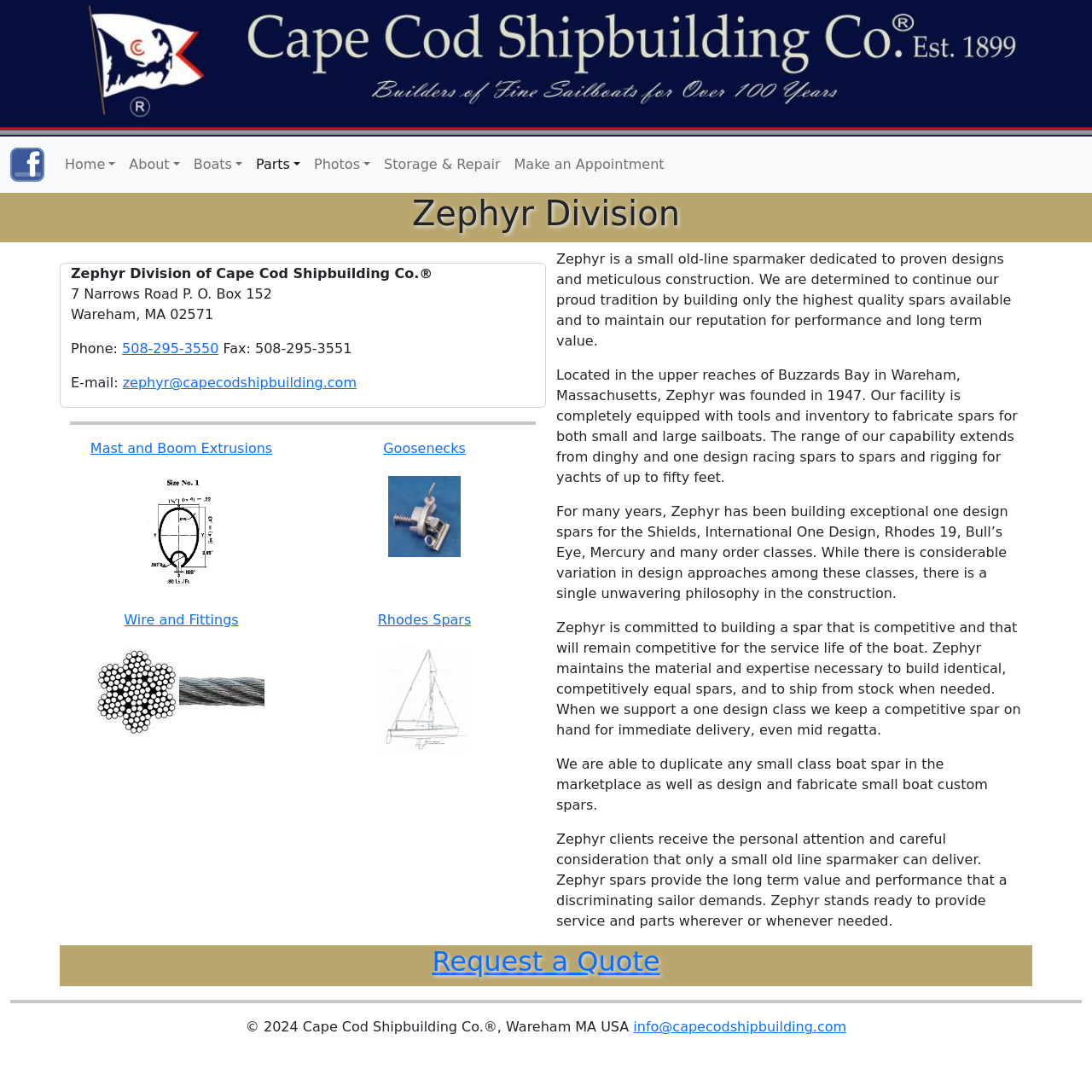Please determine the bounding box coordinates for the element with the description: "Request a Quote".

[0.055, 0.866, 0.945, 0.896]